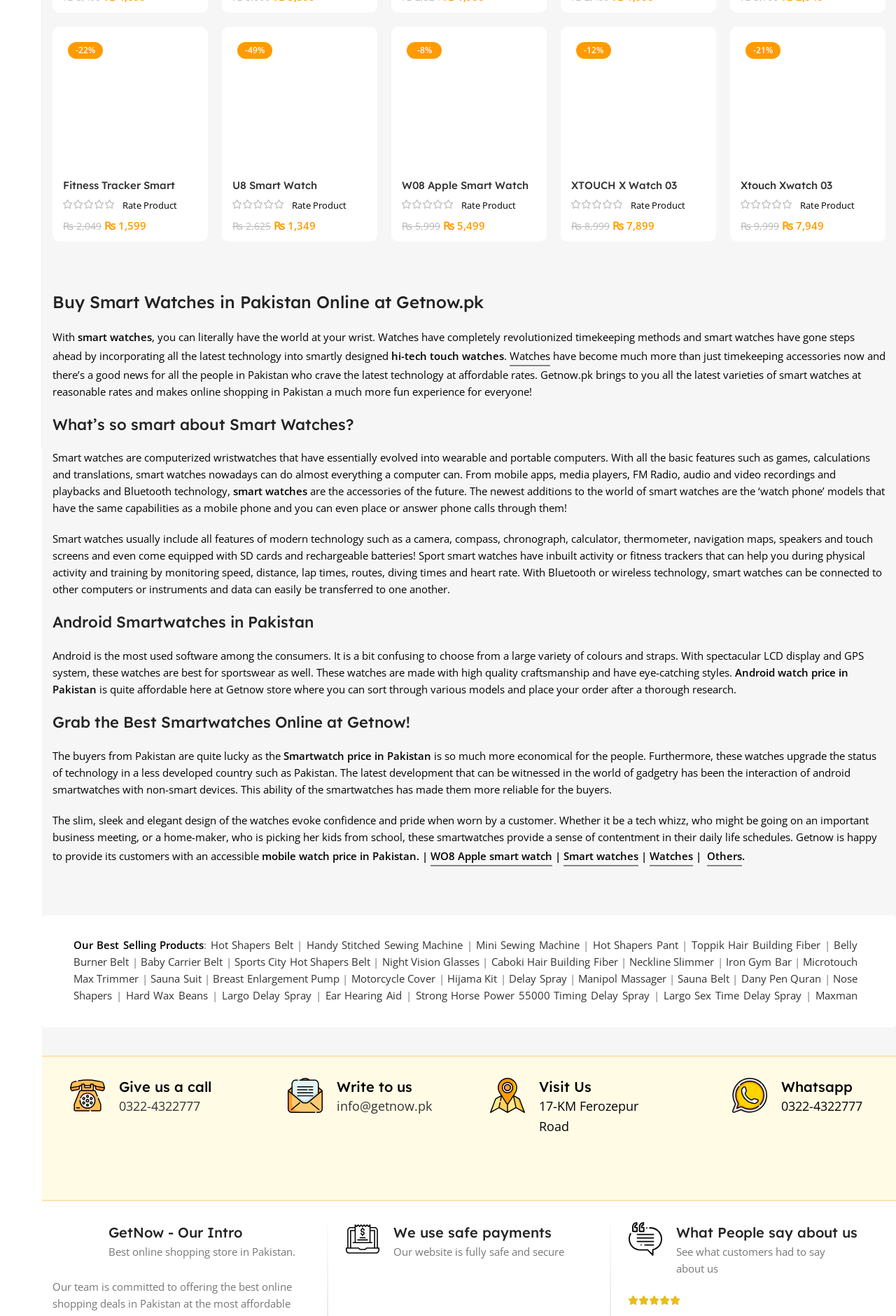Bounding box coordinates are specified in the format (top-left x, top-left y, bottom-right x, bottom-right y). All values are floating point numbers bounded between 0 and 1. Please provide the bounding box coordinate of the region this sentence describes: Maxman Delay & Enlargement Cream

[0.546, 0.764, 0.752, 0.774]